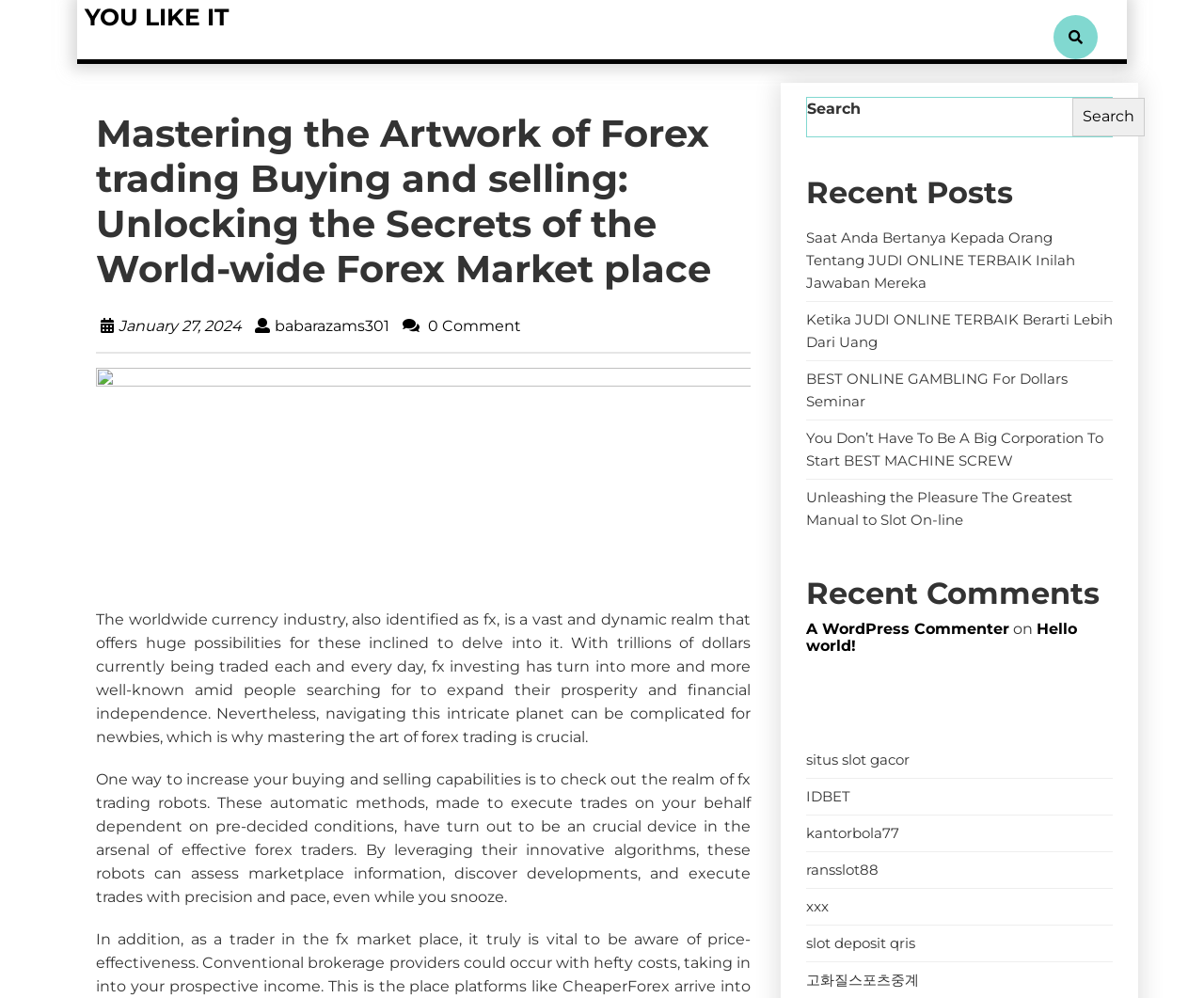Provide your answer in one word or a succinct phrase for the question: 
What type of content is listed in the 'Recent Comments' section?

Comments